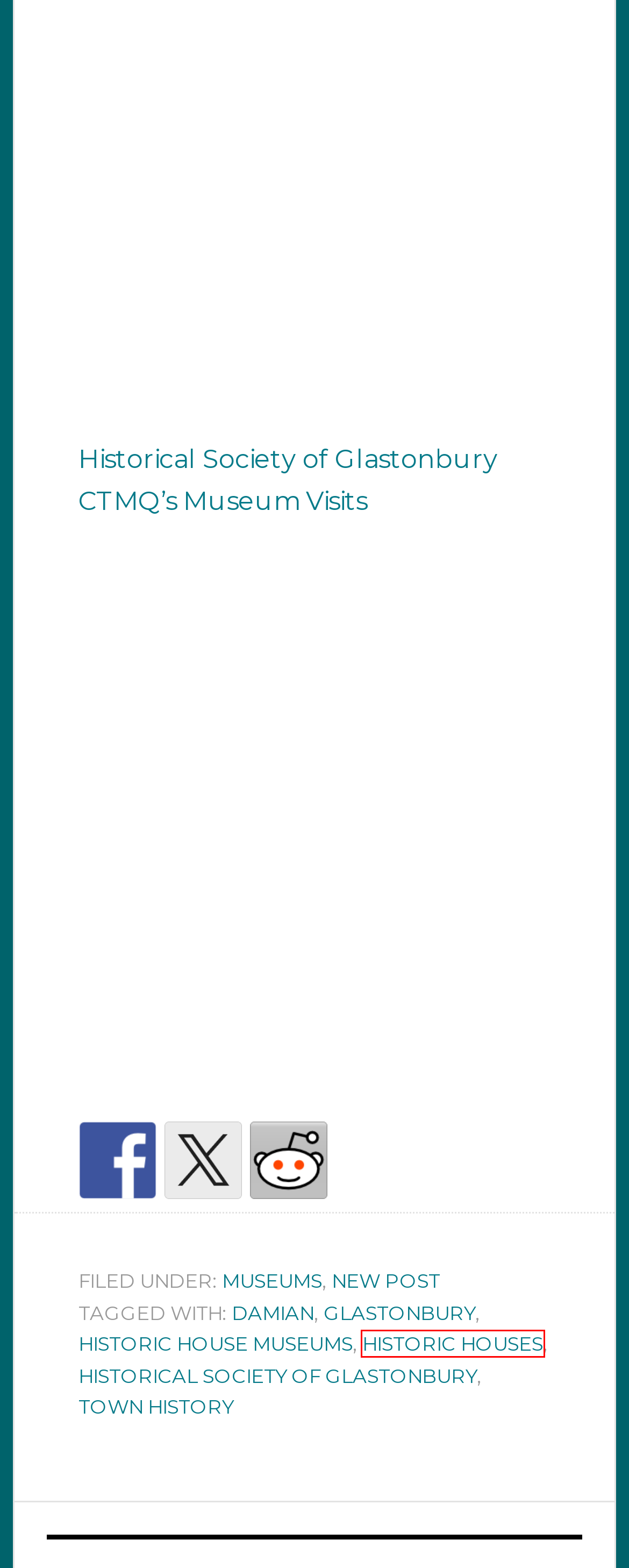You have a screenshot of a webpage with a red rectangle bounding box around an element. Identify the best matching webpage description for the new page that appears after clicking the element in the bounding box. The descriptions are:
A. Damian
B. Historic Houses
C. Museum Visits
D. Glastonbury
E. historical society of glastonbury
F. historic house museums
G. Town History
H. Disclaimer

B